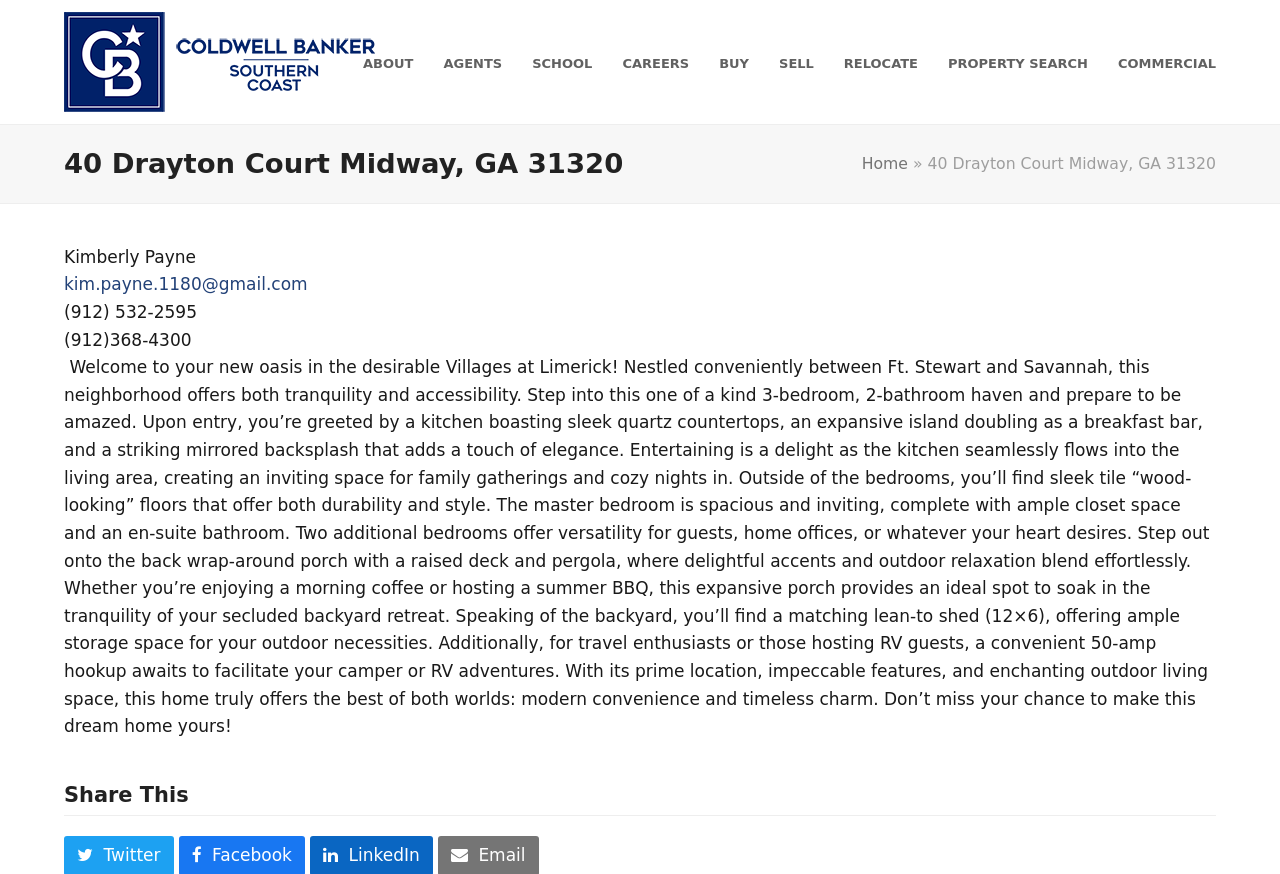Please locate the bounding box coordinates of the element that should be clicked to complete the given instruction: "Check recent comment by 'A WordPress Commenter'".

None